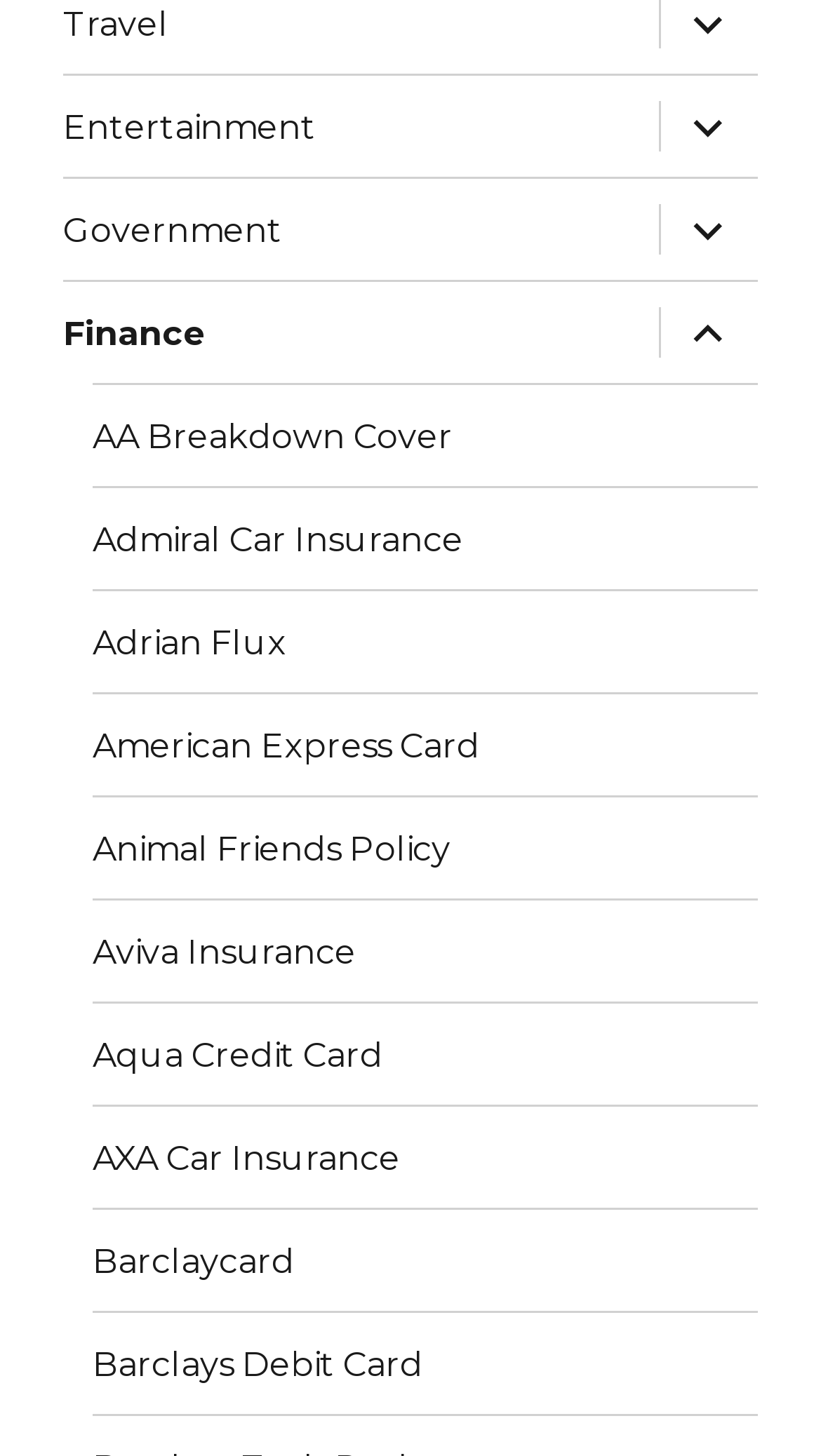Using the format (top-left x, top-left y, bottom-right x, bottom-right y), provide the bounding box coordinates for the described UI element. All values should be floating point numbers between 0 and 1: Government

[0.077, 0.123, 0.78, 0.192]